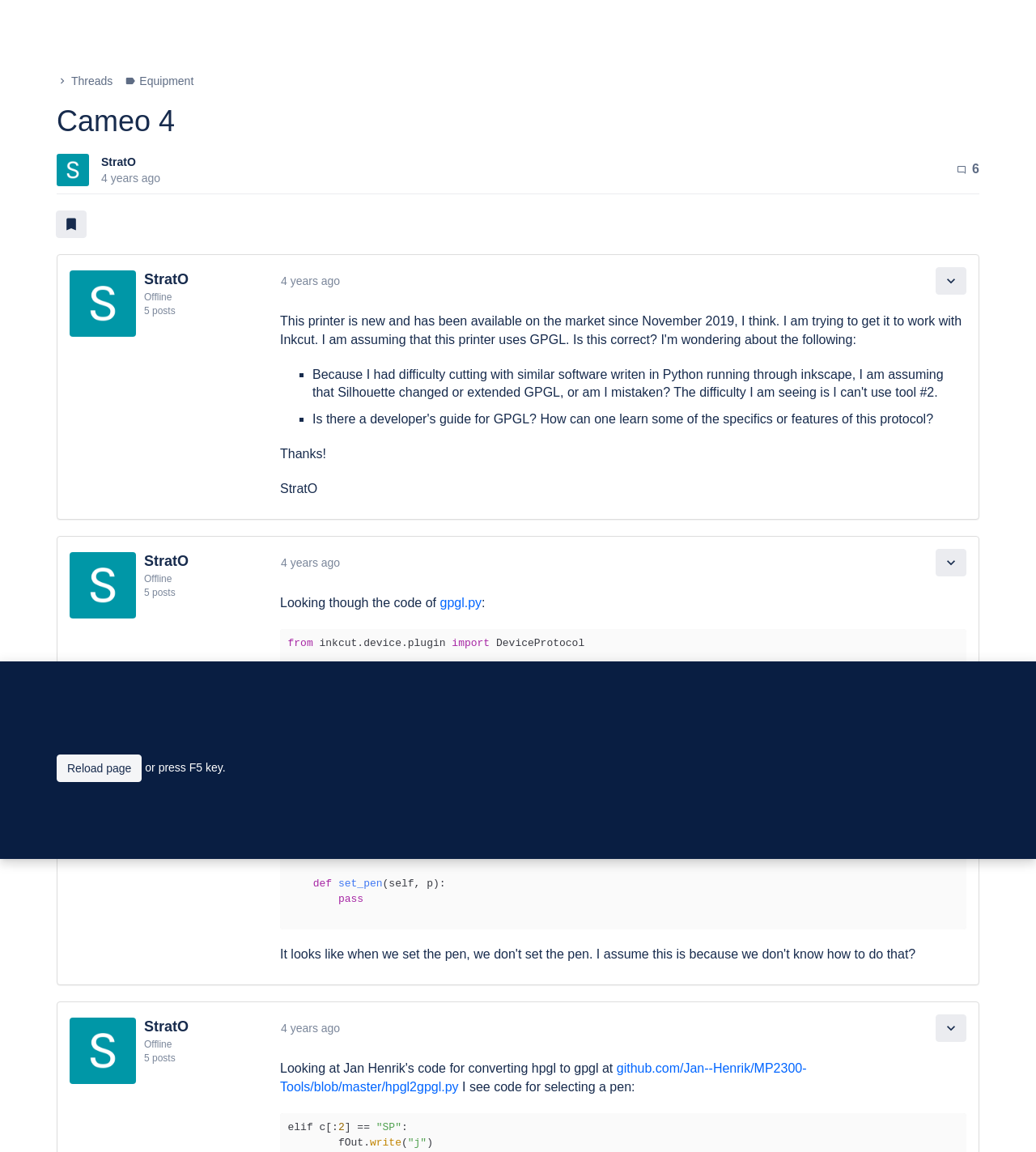Provide the bounding box coordinates for the area that should be clicked to complete the instruction: "Check out Dev Tips".

None